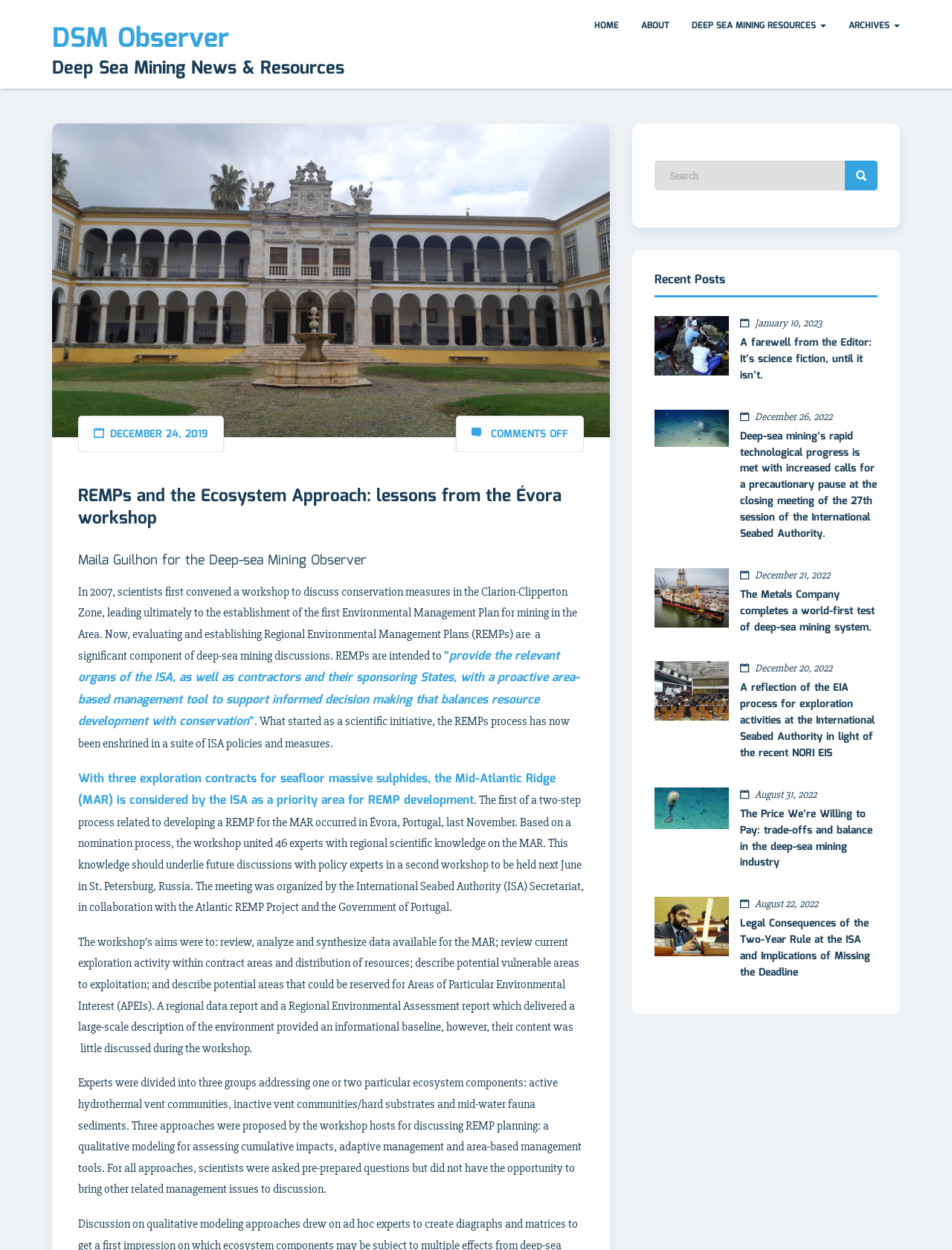What is the name of the observer?
Please ensure your answer is as detailed and informative as possible.

I found the answer by looking at the heading 'DSM Observer' which is a link and also a heading, indicating that it is the name of the observer.